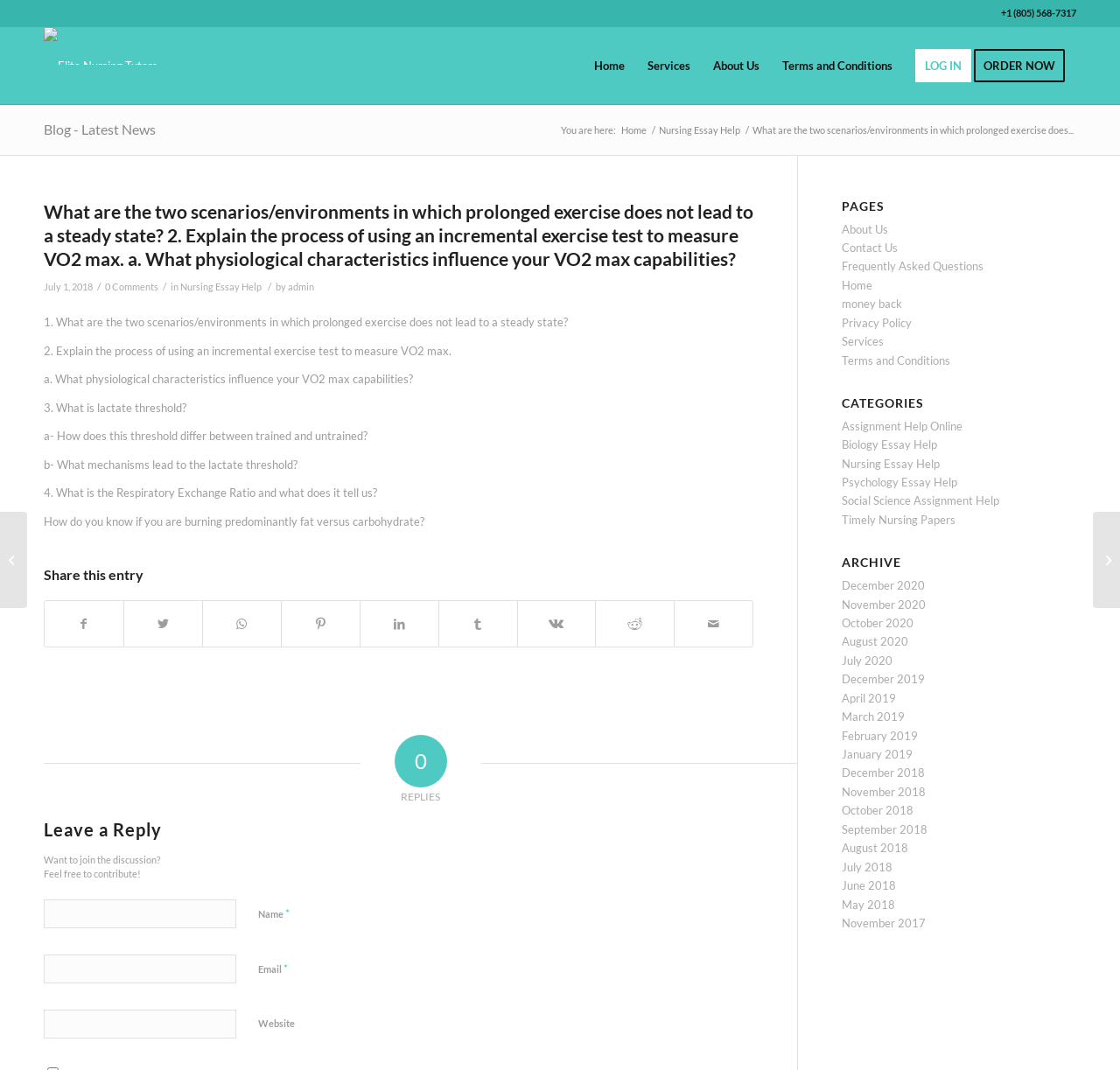What is the phone number at the top right corner?
Observe the image and answer the question with a one-word or short phrase response.

+1 (805) 568-7317